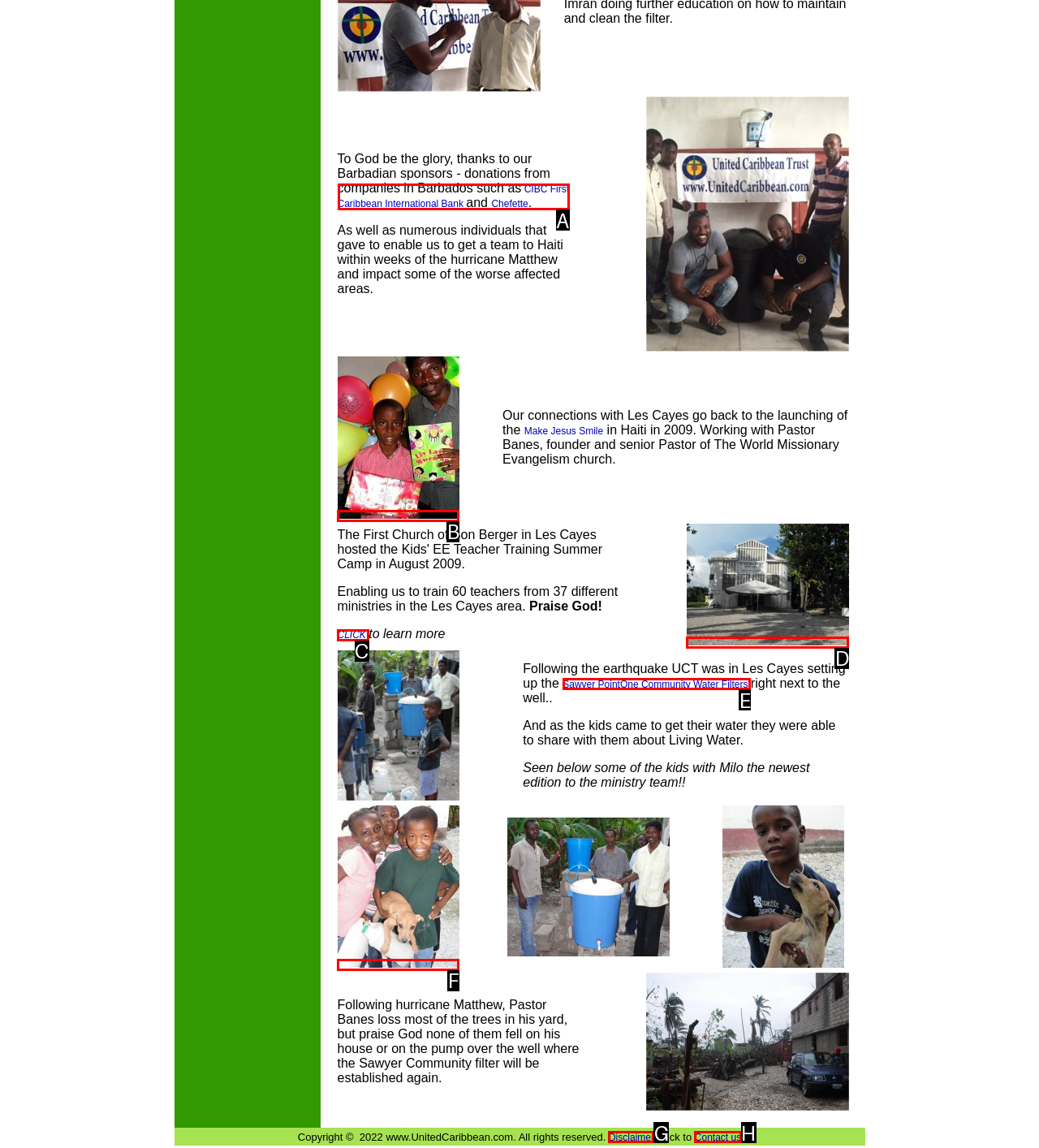Choose the UI element to click on to achieve this task: Click on CIBC First Caribbean International Bank. Reply with the letter representing the selected element.

A